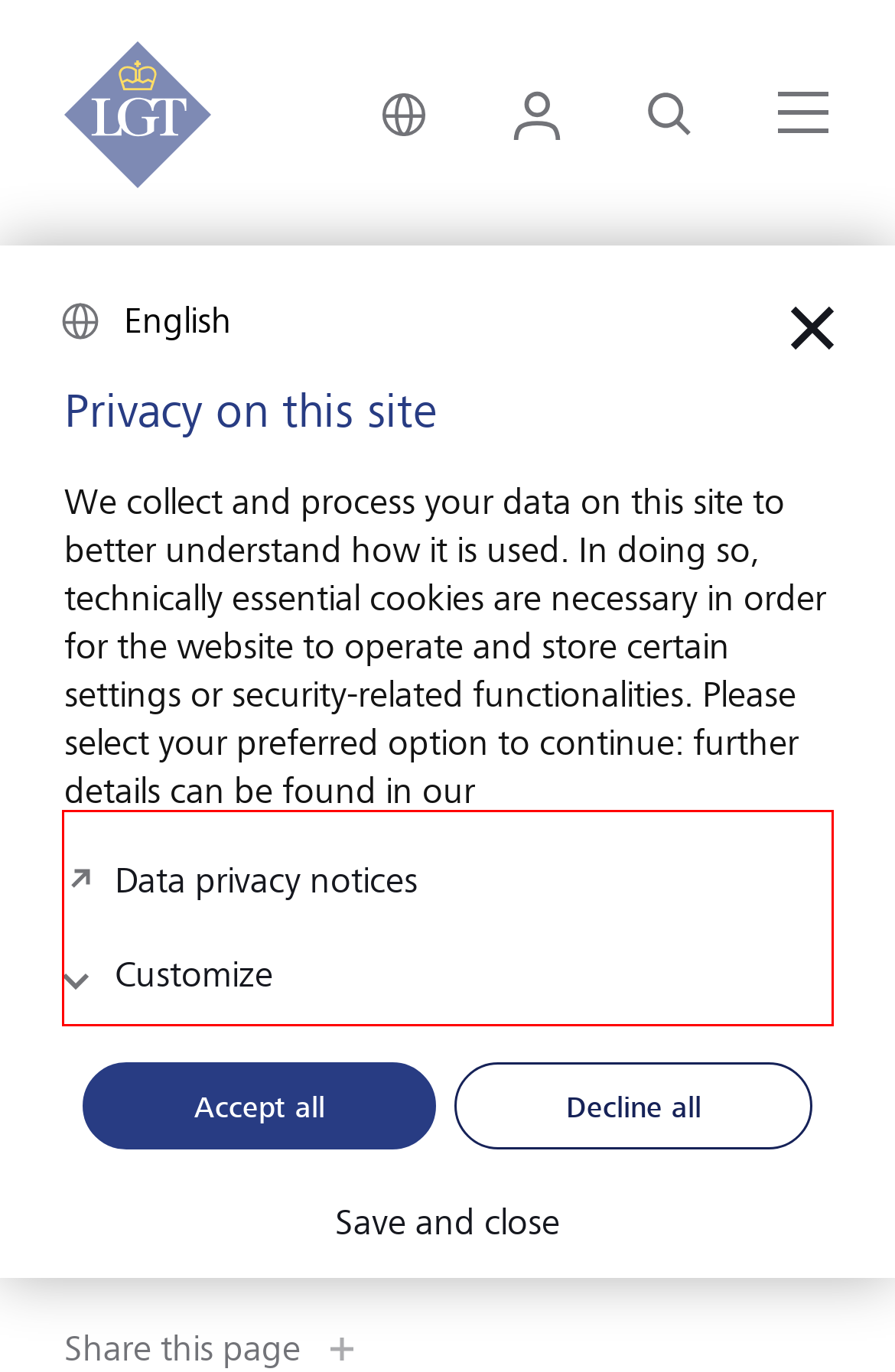Please extract the text content from the UI element enclosed by the red rectangle in the screenshot.

When does grant funding make the world a better place, and when do investments? Tom Kagerer, partner and investment specialist at LGT Venture Philanthropy, provides his views.